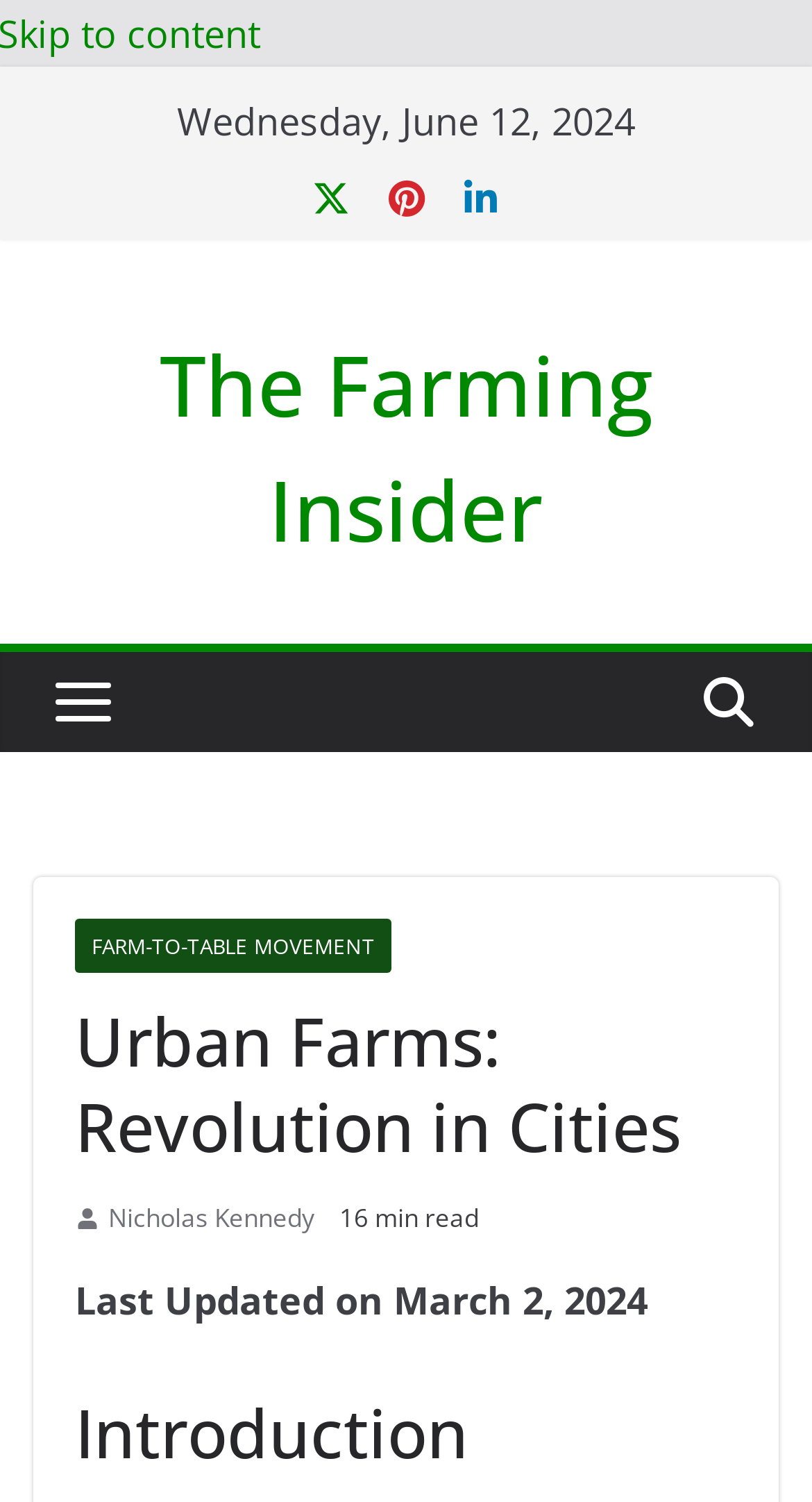What is the name of the author?
Answer the question with detailed information derived from the image.

I found the author's name by looking at the link element with the text 'Nicholas Kennedy' located below the image and above the '16 min read' text.